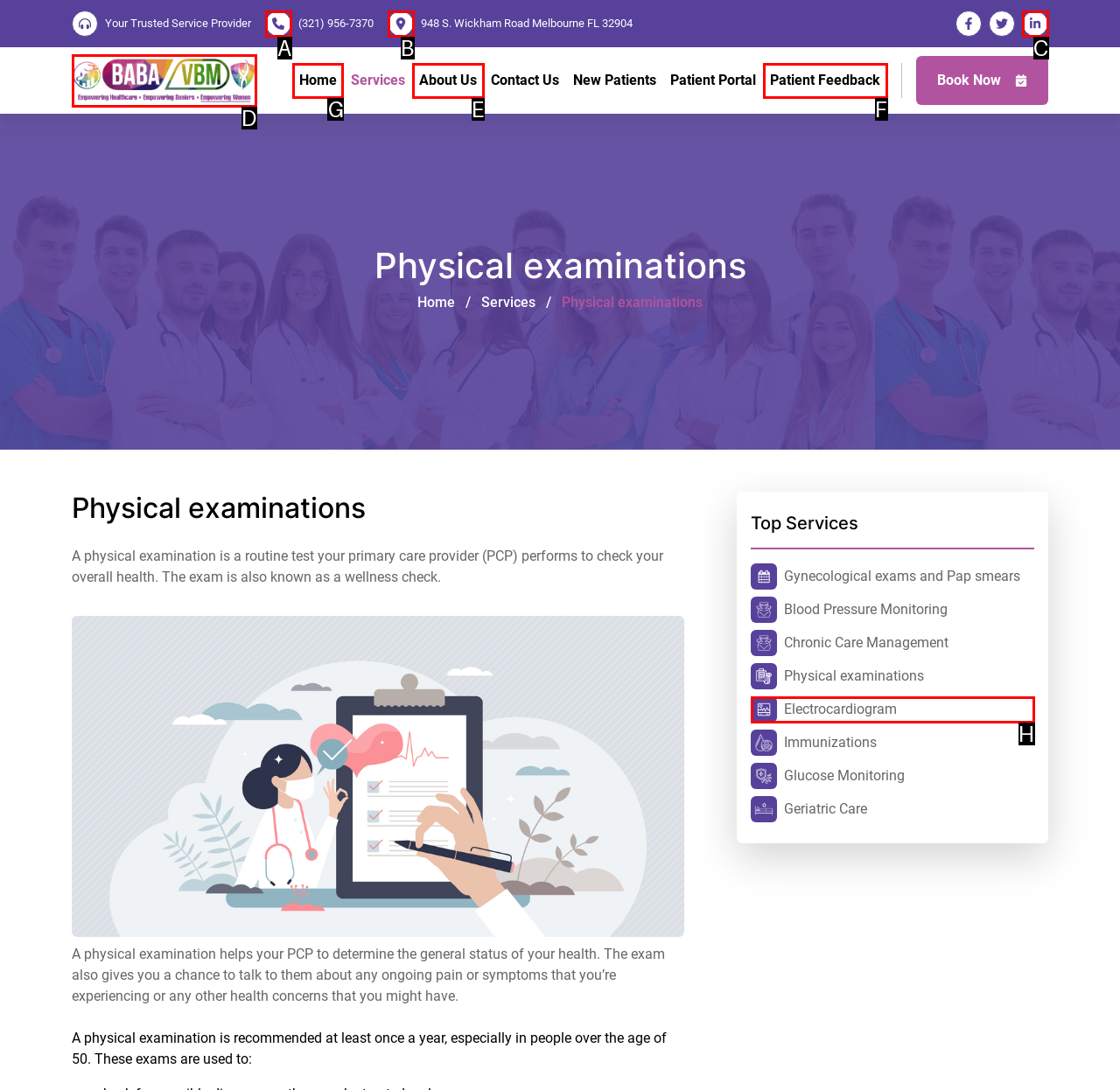Choose the letter that corresponds to the correct button to accomplish the task: Click the 'Home' link
Reply with the letter of the correct selection only.

G